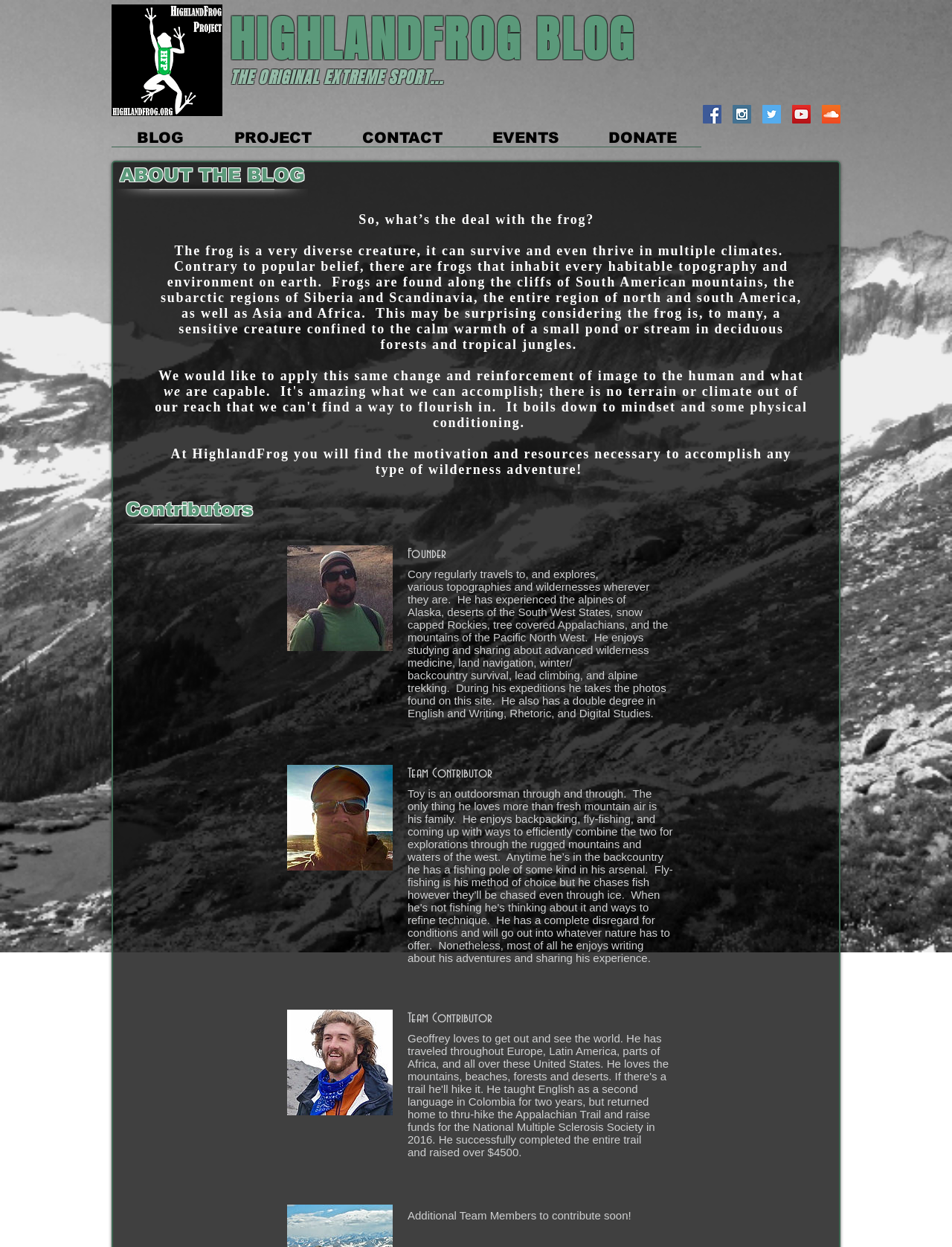Please provide a comprehensive answer to the question based on the screenshot: What is the purpose of the HighlandFrog website?

I found the answer by understanding the content of the webpage, specifically the StaticText elements that describe the purpose of the website, which is to provide motivation and resources necessary to accomplish any type of wilderness adventure.